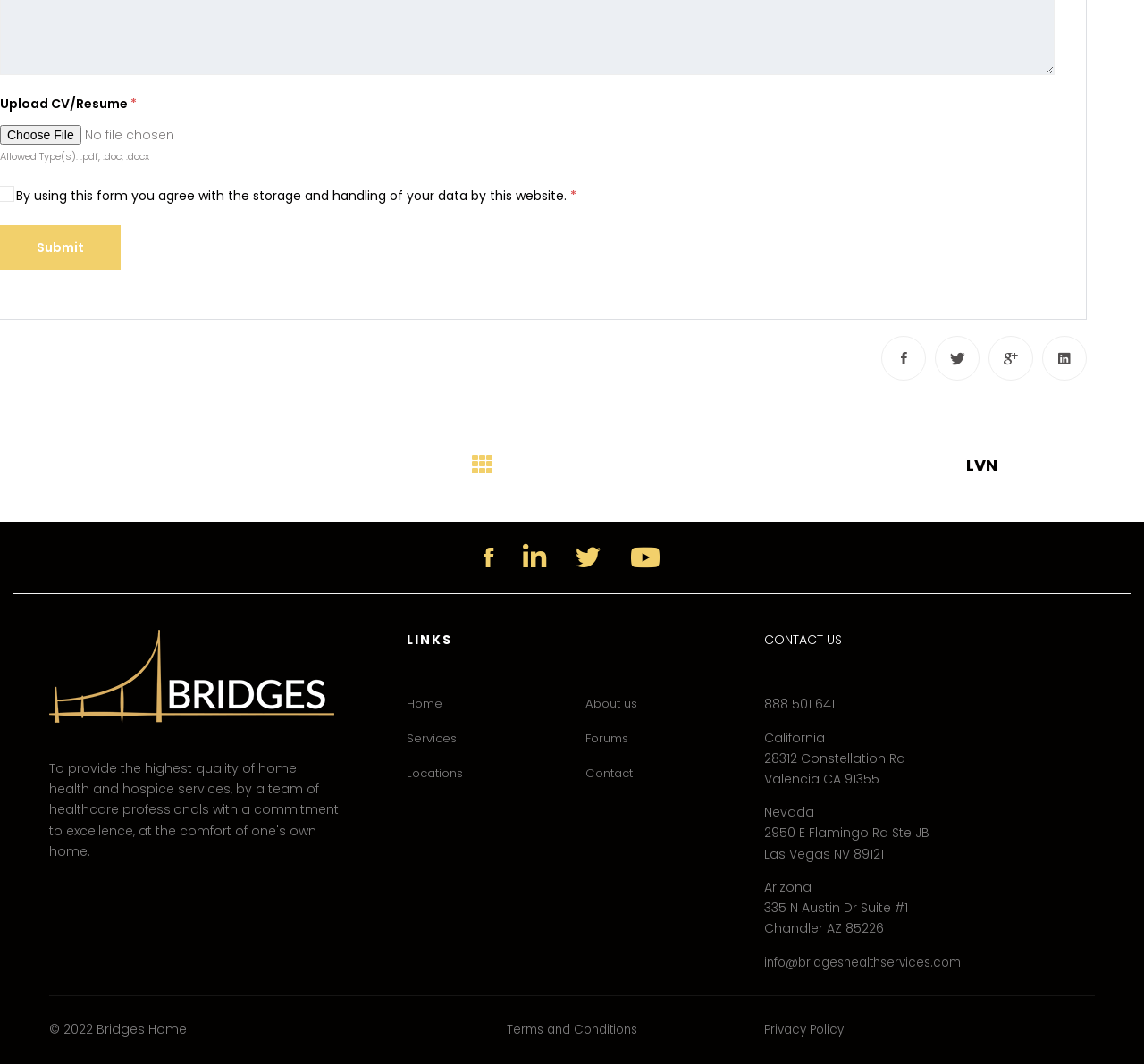Return the bounding box coordinates of the UI element that corresponds to this description: "Privacy Policy". The coordinates must be given as four float numbers in the range of 0 and 1, [left, top, right, bottom].

[0.668, 0.959, 0.743, 0.976]